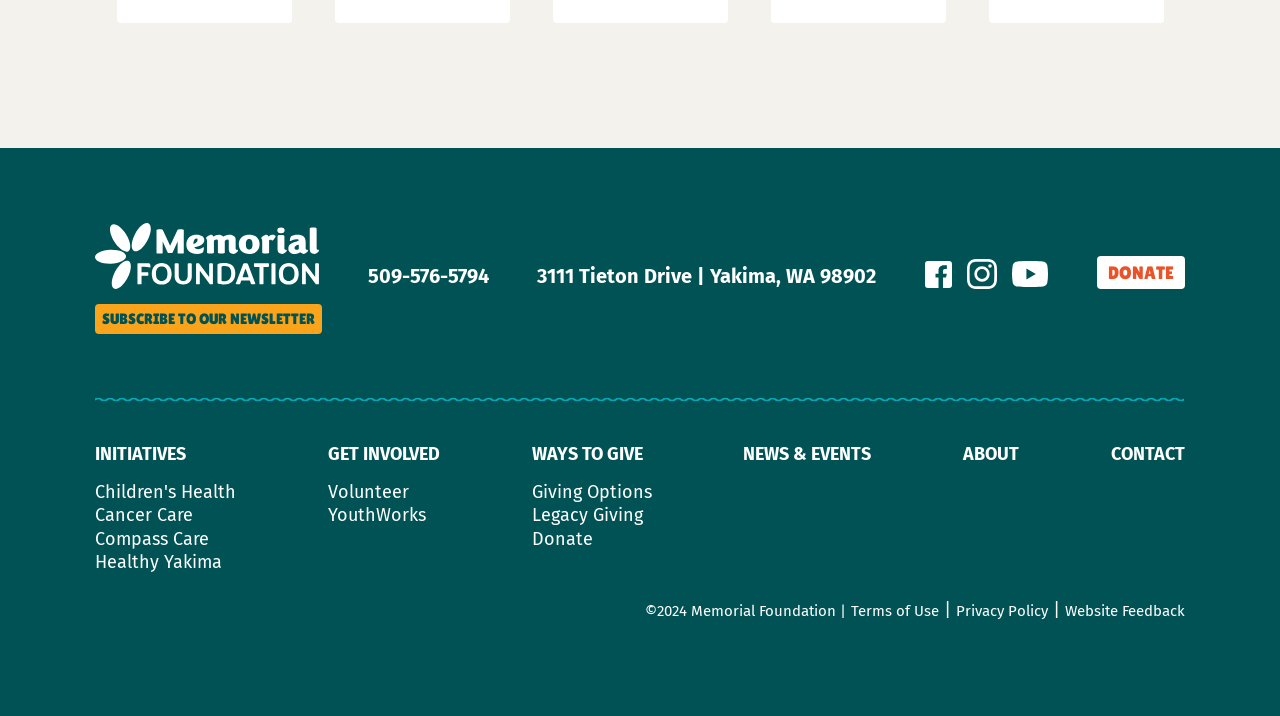Answer the question below in one word or phrase:
What is the phone number of the Memorial Foundation?

509-576-5794